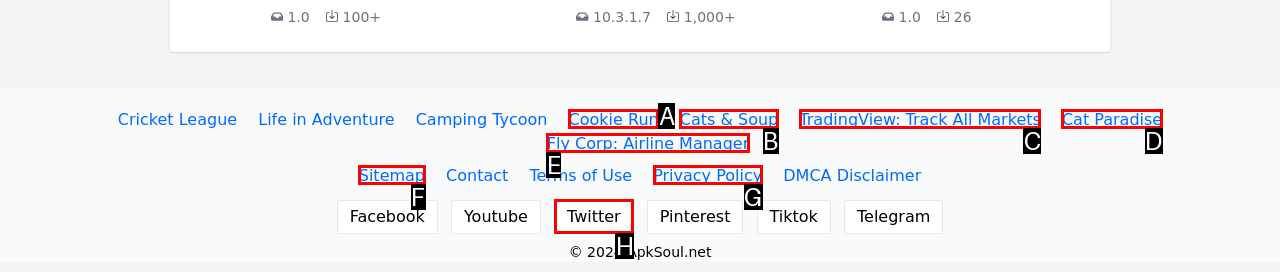Tell me which one HTML element best matches the description: Toggle
Answer with the option's letter from the given choices directly.

None